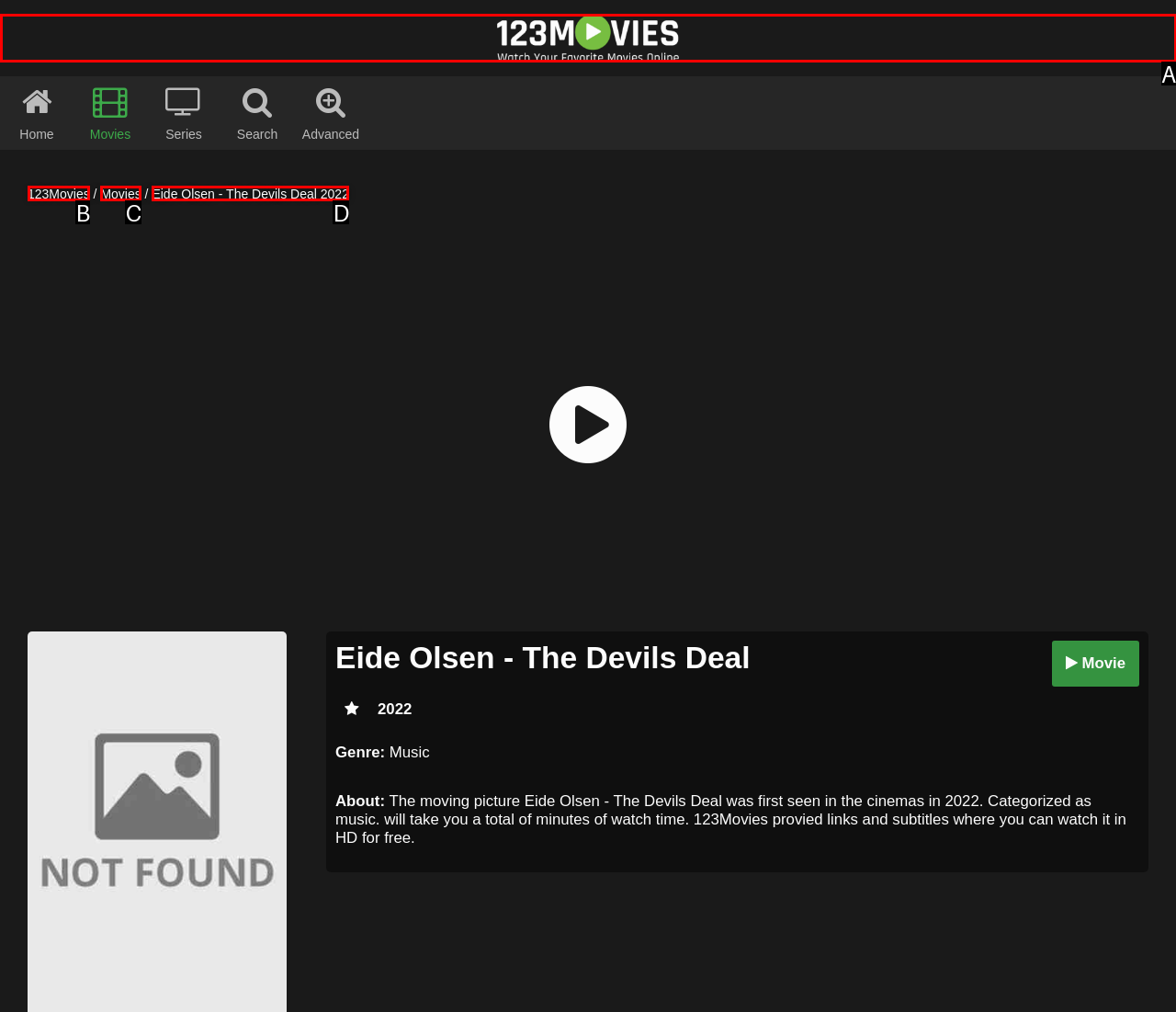Using the description: parent_node: Home title="123Movies"
Identify the letter of the corresponding UI element from the choices available.

A